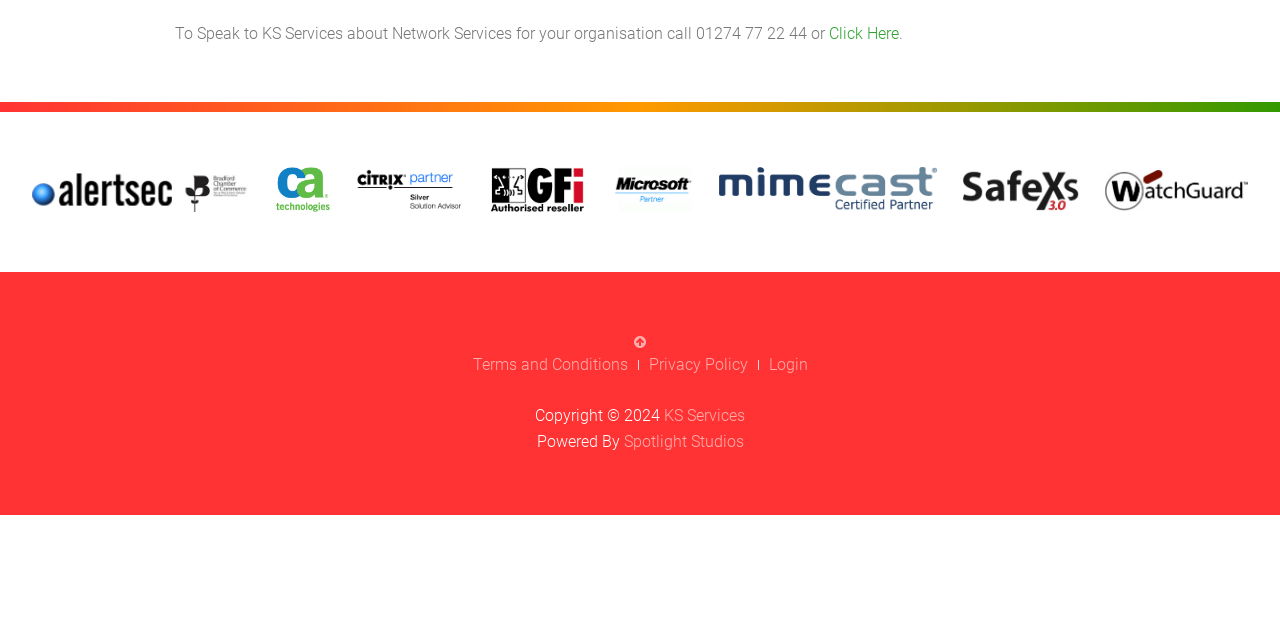Show the bounding box coordinates for the HTML element described as: "Click Here".

[0.648, 0.038, 0.702, 0.067]